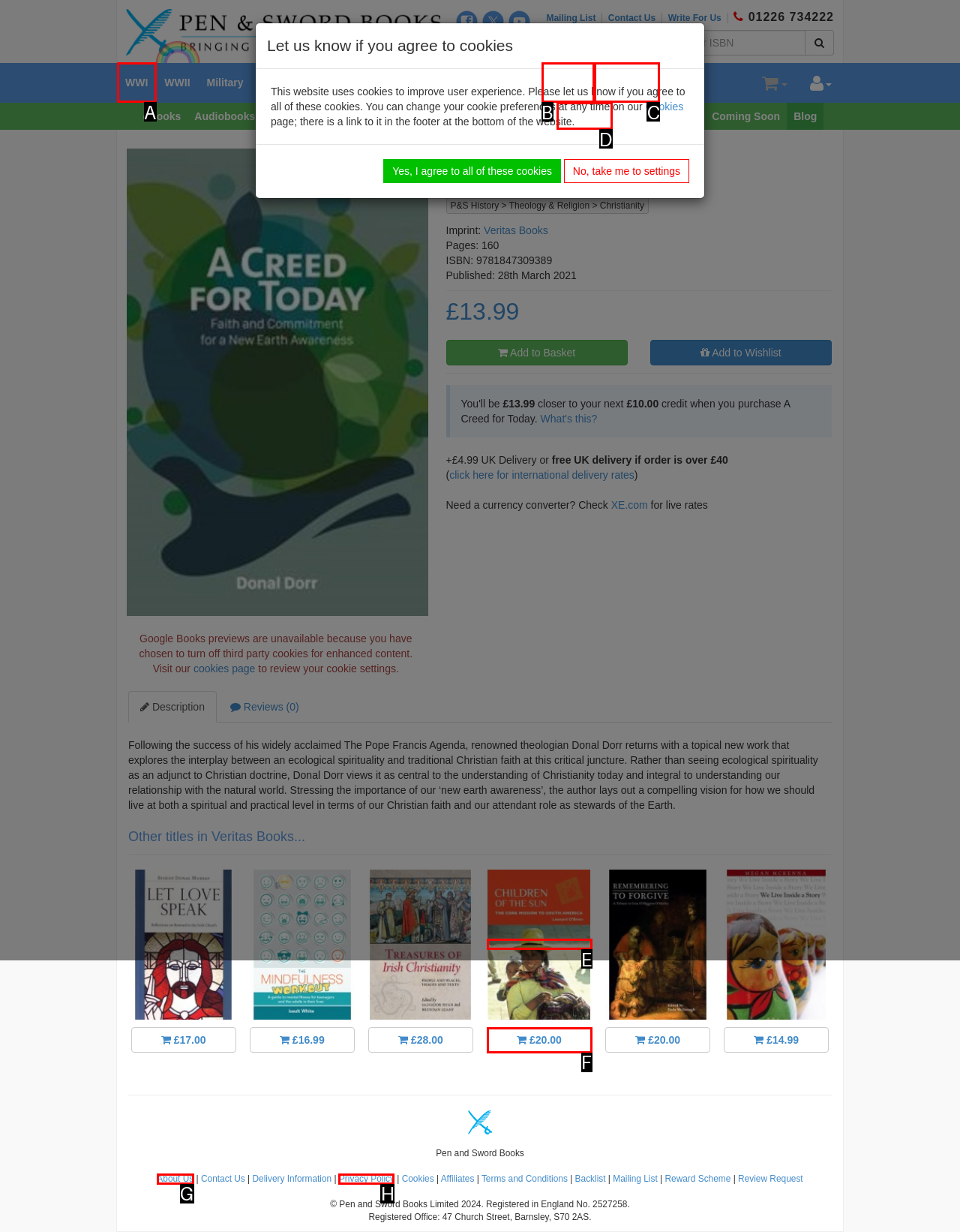Select the HTML element that corresponds to the description: parent_node: £20.00. Answer with the letter of the matching option directly from the choices given.

E